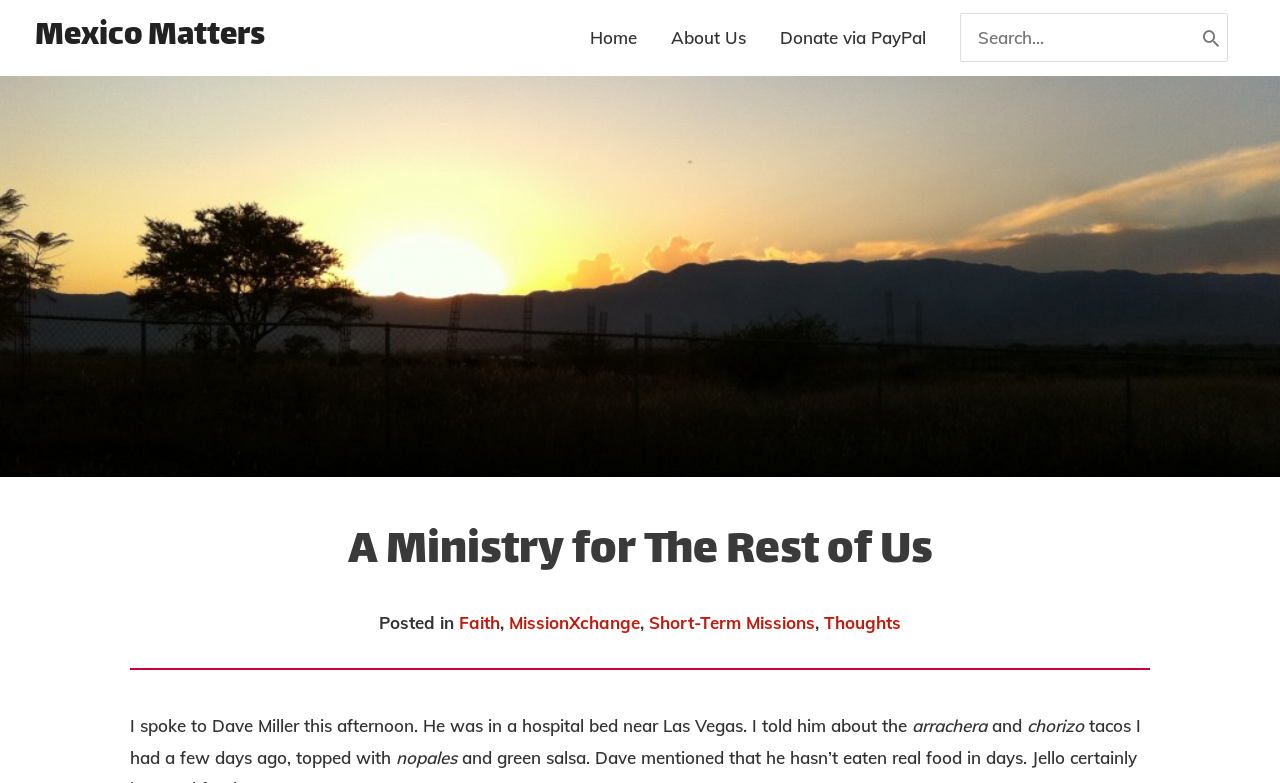Please identify the bounding box coordinates of the element that needs to be clicked to perform the following instruction: "Search for something".

[0.75, 0.017, 0.959, 0.079]